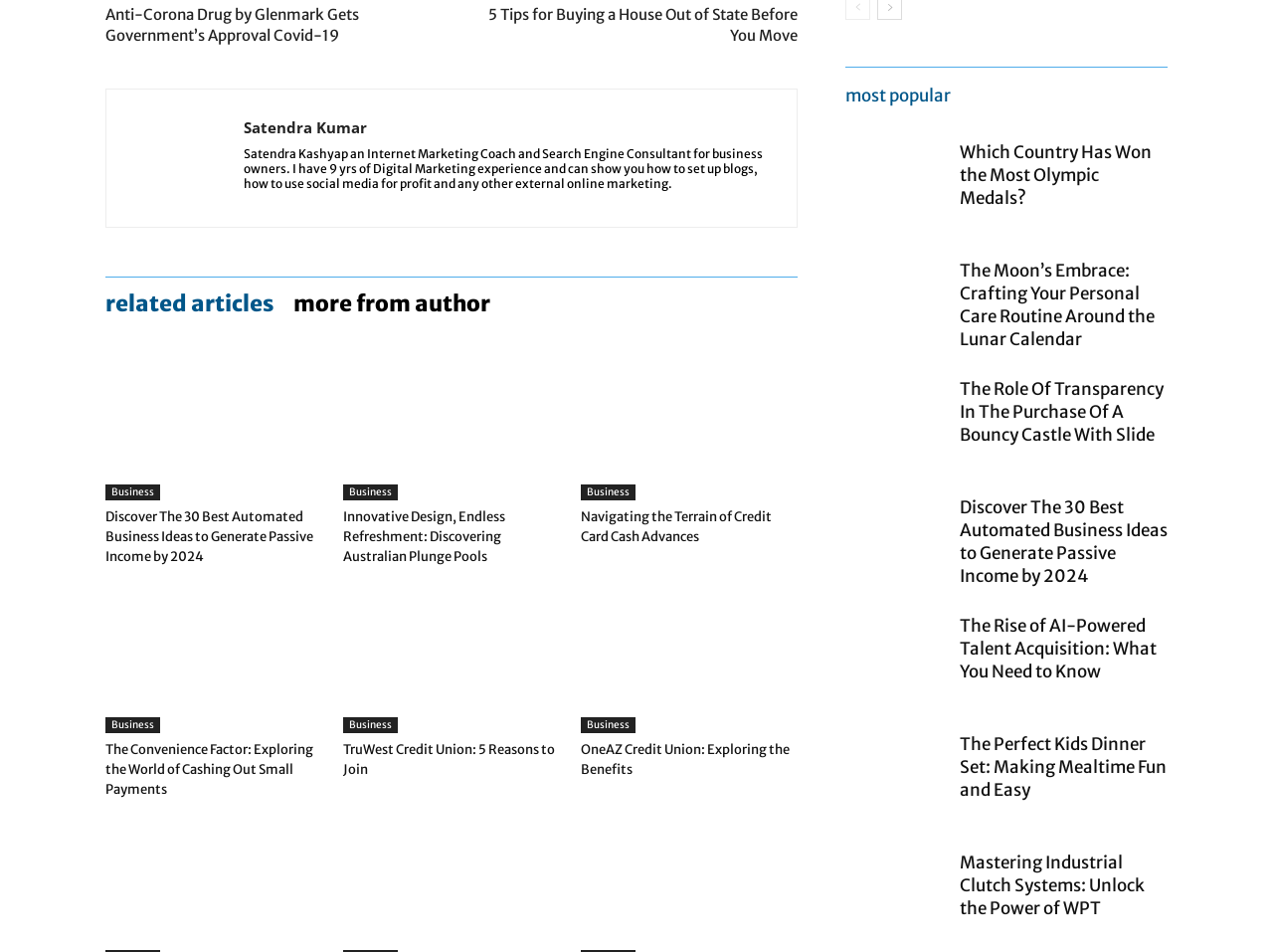Determine the bounding box for the described UI element: "MORE FROM AUTHOR".

[0.23, 0.306, 0.385, 0.331]